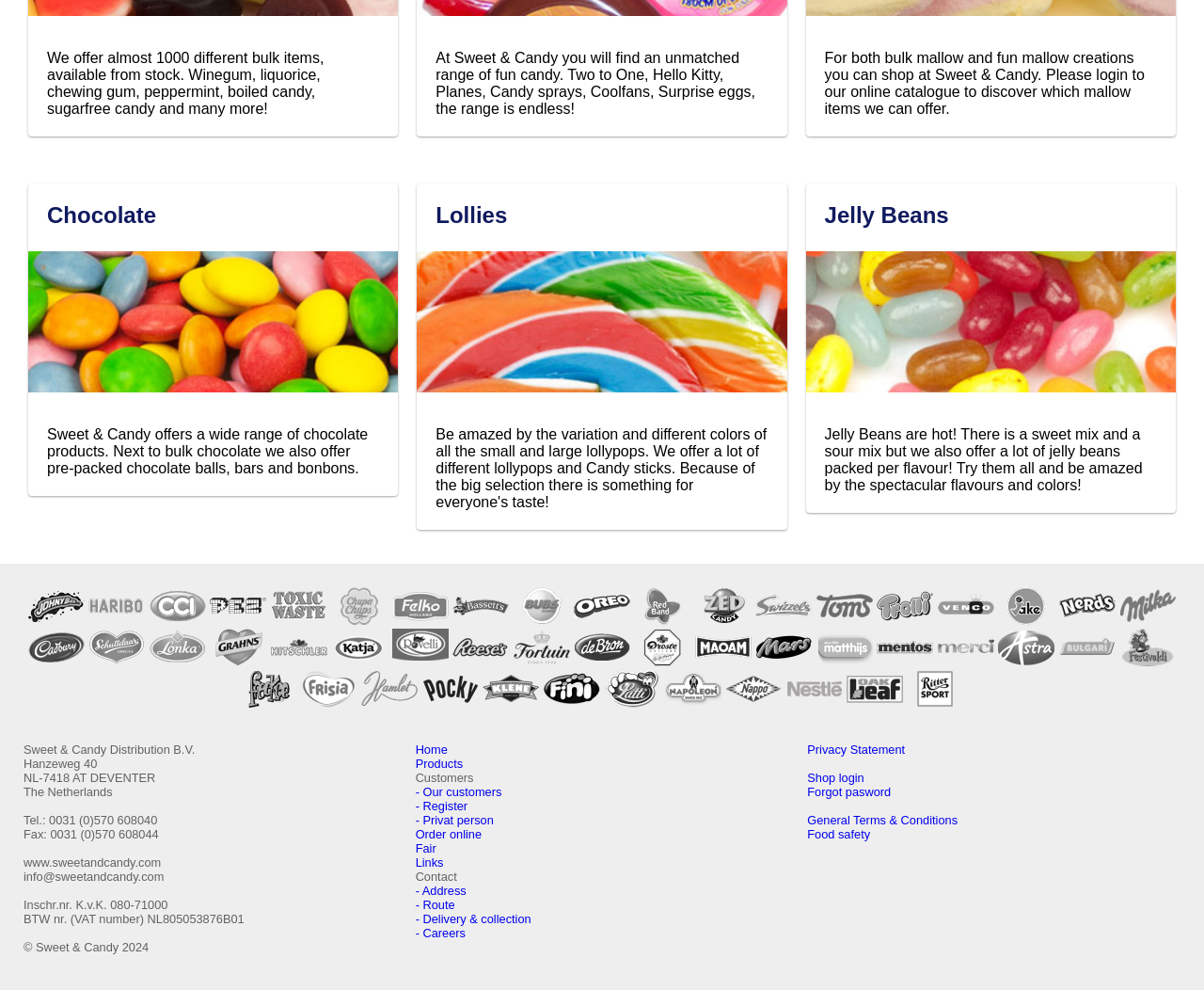Identify the bounding box coordinates of the clickable section necessary to follow the following instruction: "Contact us". The coordinates should be presented as four float numbers from 0 to 1, i.e., [left, top, right, bottom].

[0.345, 0.878, 0.379, 0.892]